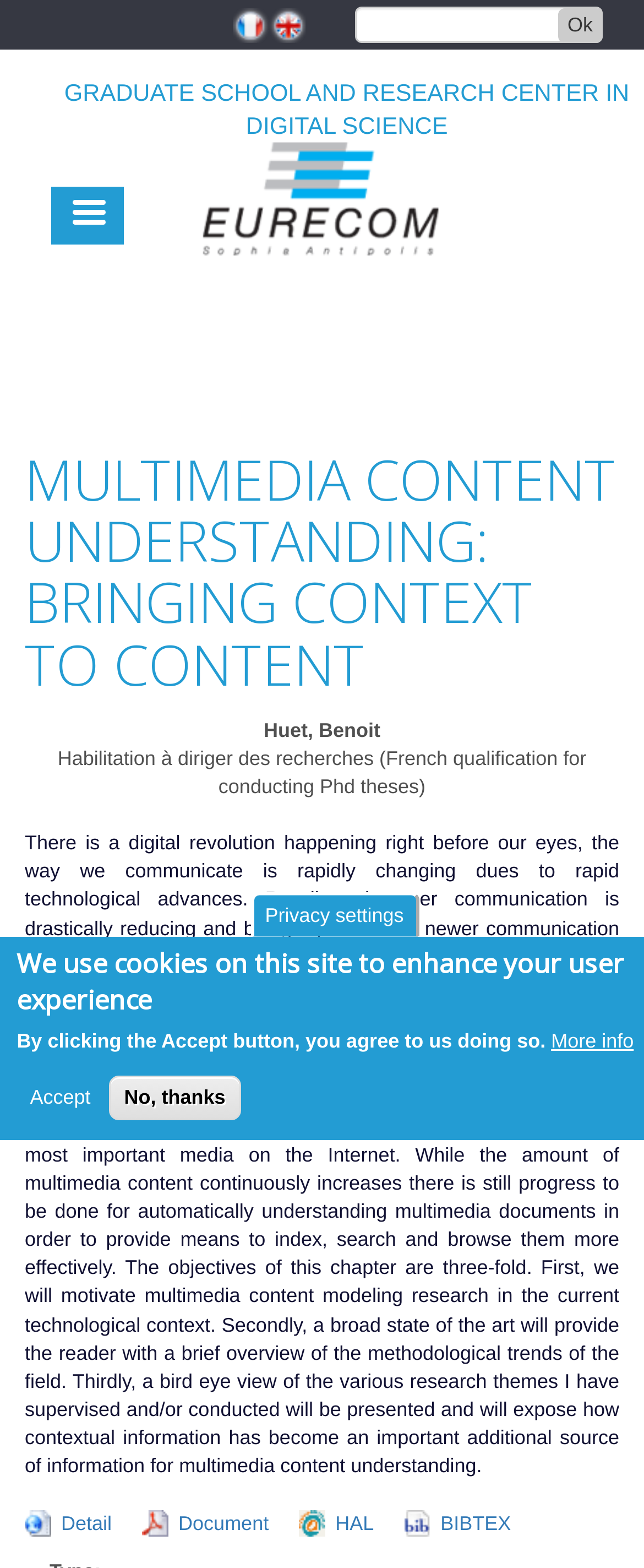Please provide the bounding box coordinates for the UI element as described: "alt="French" title="French"". The coordinates must be four floats between 0 and 1, represented as [left, top, right, bottom].

[0.362, 0.005, 0.418, 0.027]